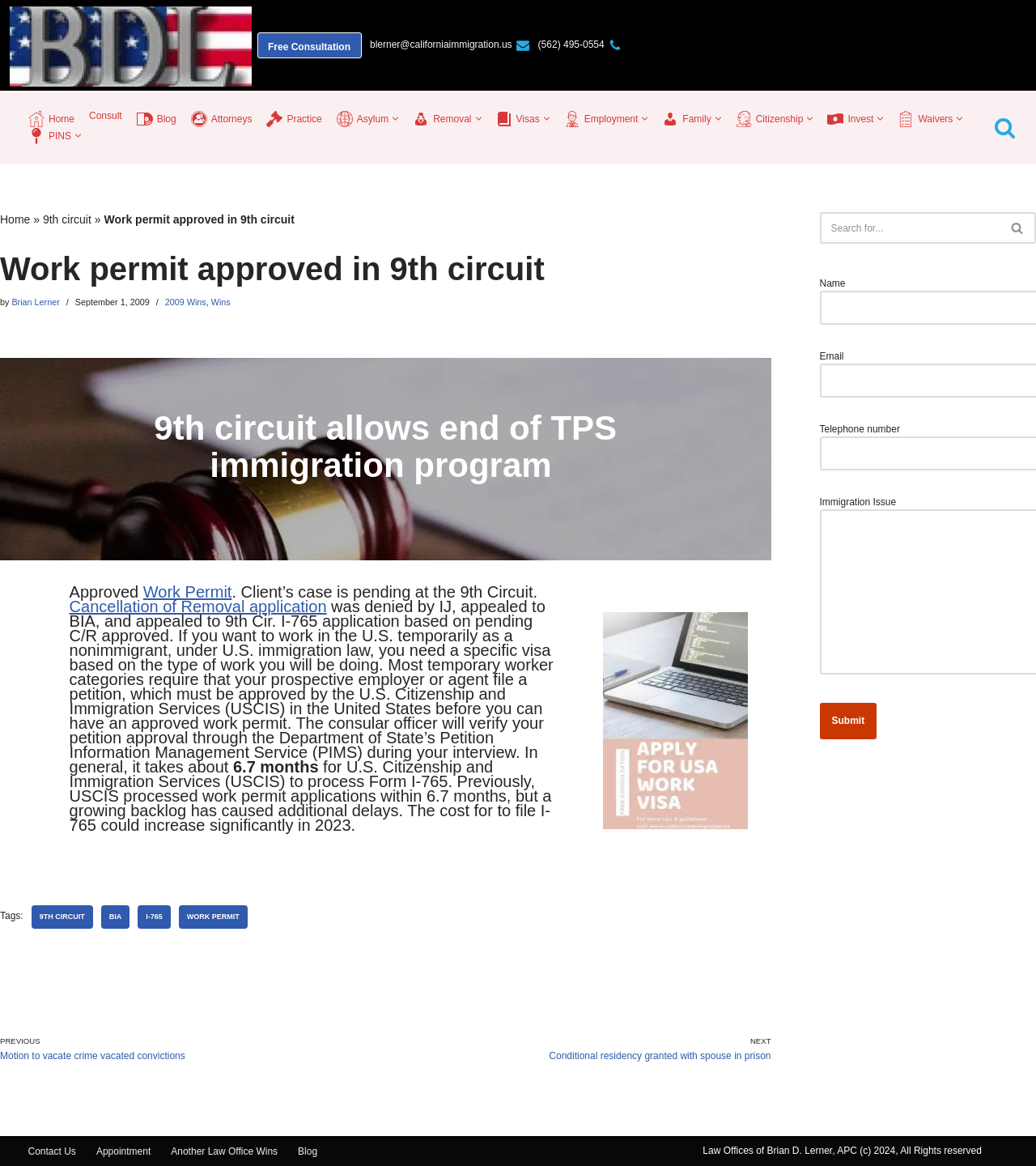Please identify the coordinates of the bounding box that should be clicked to fulfill this instruction: "Search for something".

[0.959, 0.1, 0.98, 0.118]